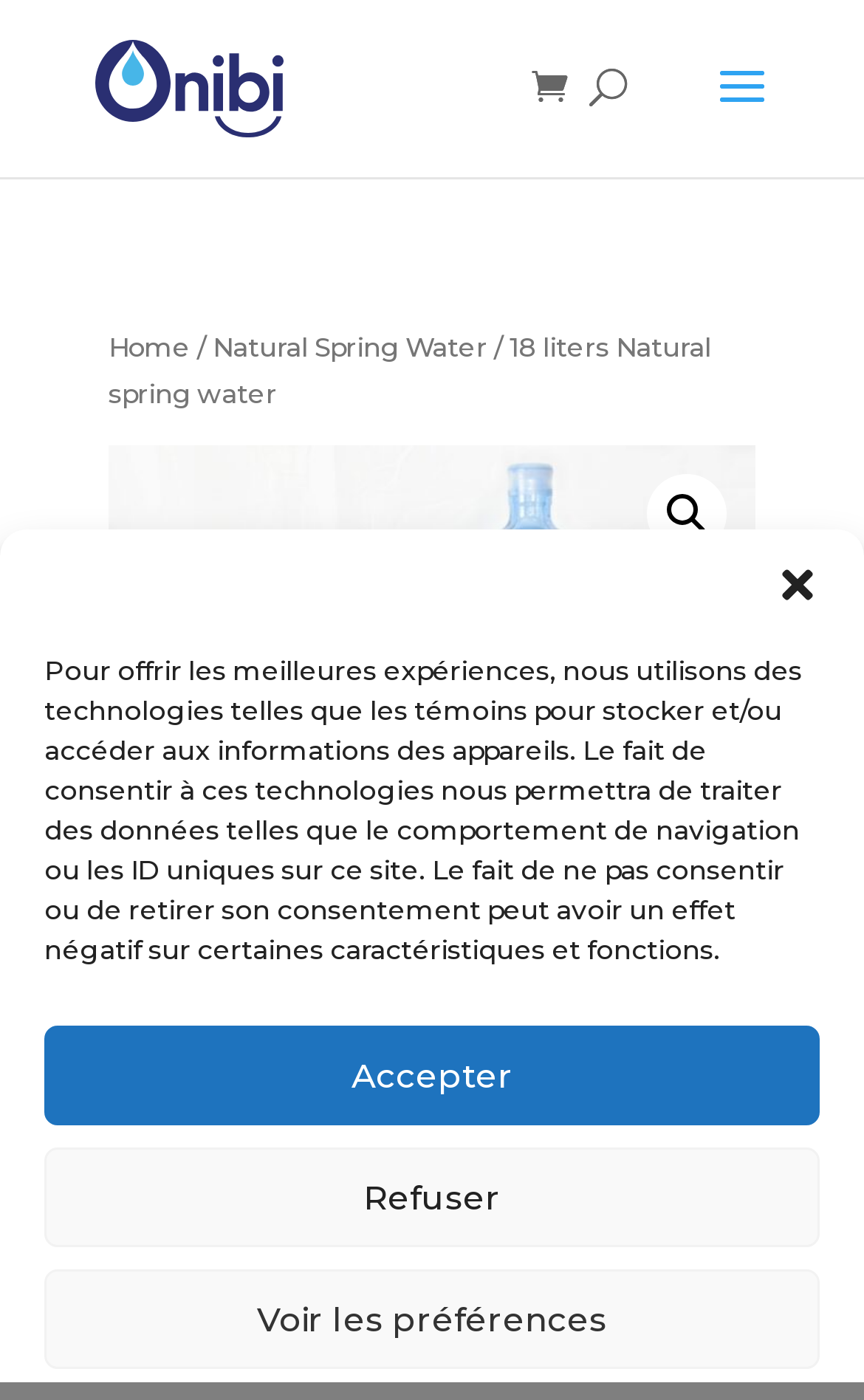Please determine the bounding box coordinates for the element with the description: "June 2023".

None